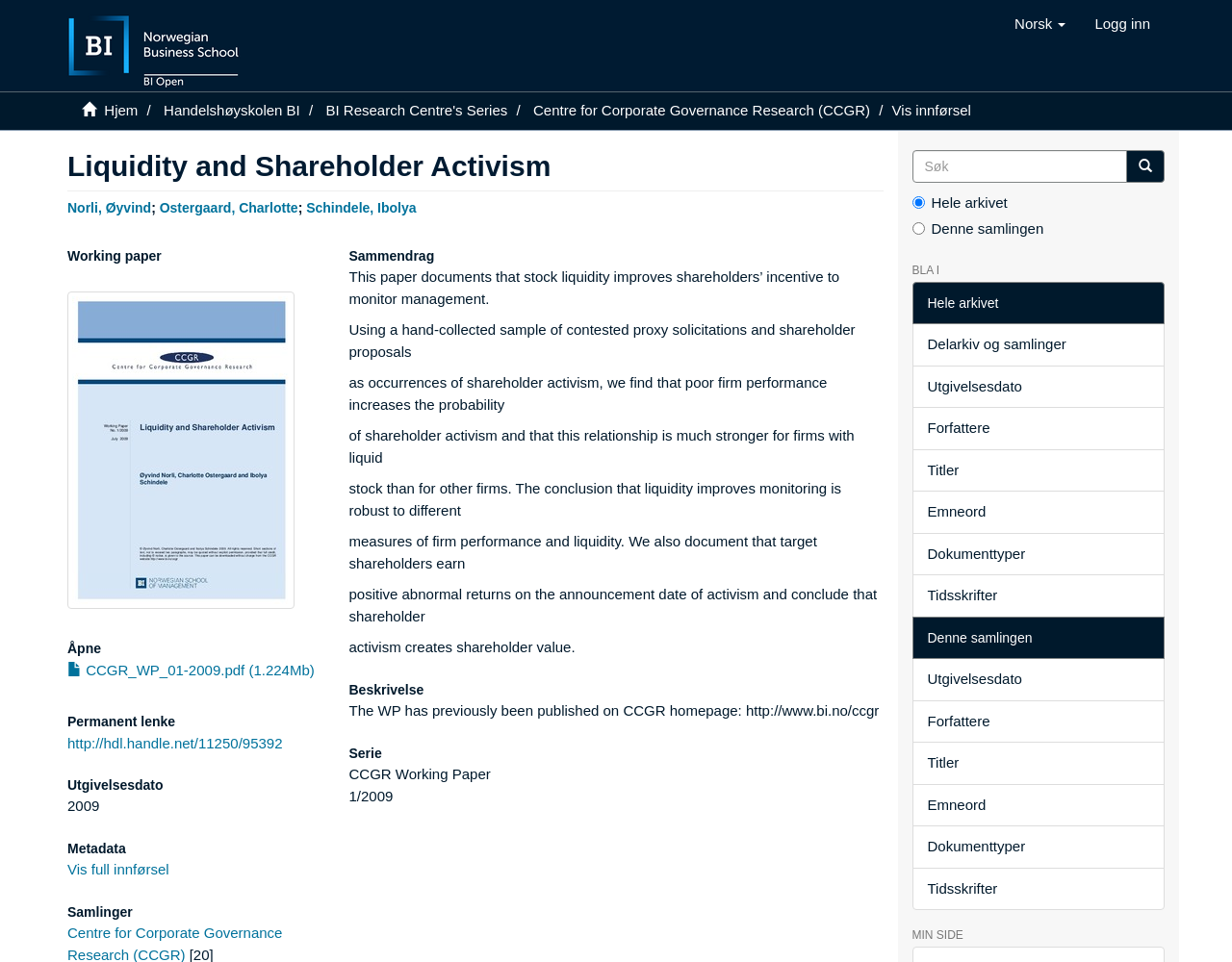Given the description BI Research Centre's Series, predict the bounding box coordinates of the UI element. Ensure the coordinates are in the format (top-left x, top-left y, bottom-right x, bottom-right y) and all values are between 0 and 1.

[0.264, 0.106, 0.412, 0.123]